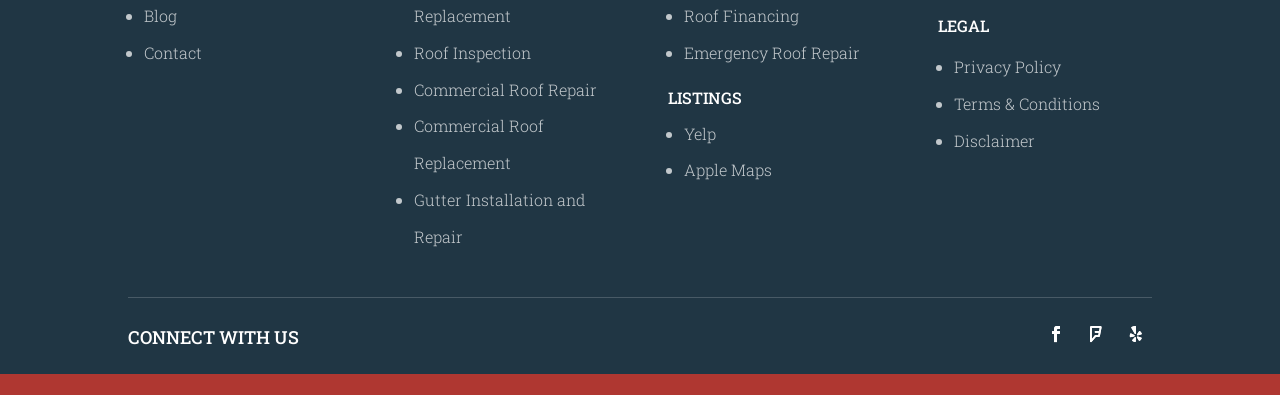Can you determine the bounding box coordinates of the area that needs to be clicked to fulfill the following instruction: "Read Privacy Policy"?

[0.745, 0.142, 0.829, 0.196]